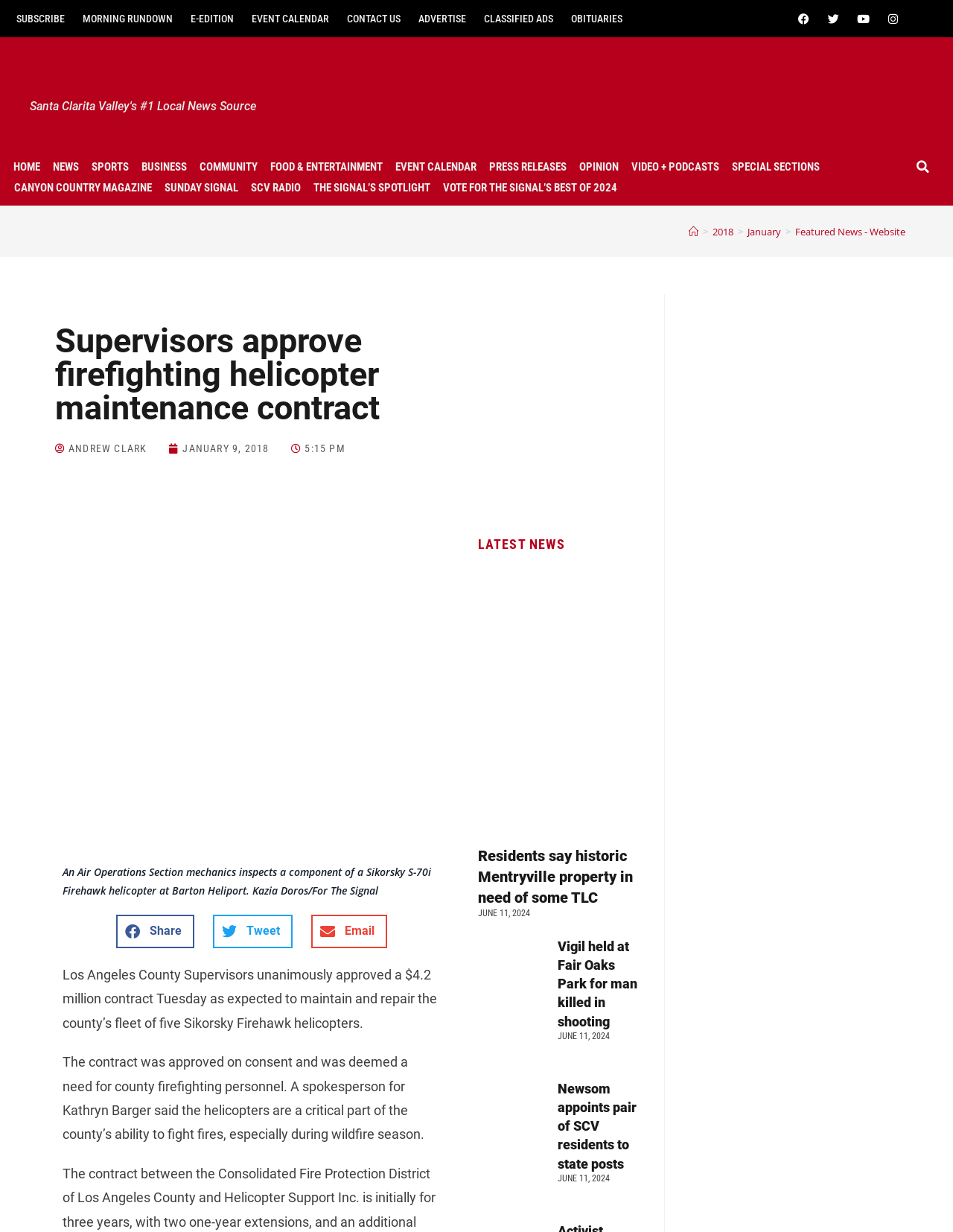What is the name of the person who wrote the article?
Refer to the image and give a detailed answer to the query.

I found the answer by looking at the link element with the text 'ANDREW CLARK' which is located near the top of the article.